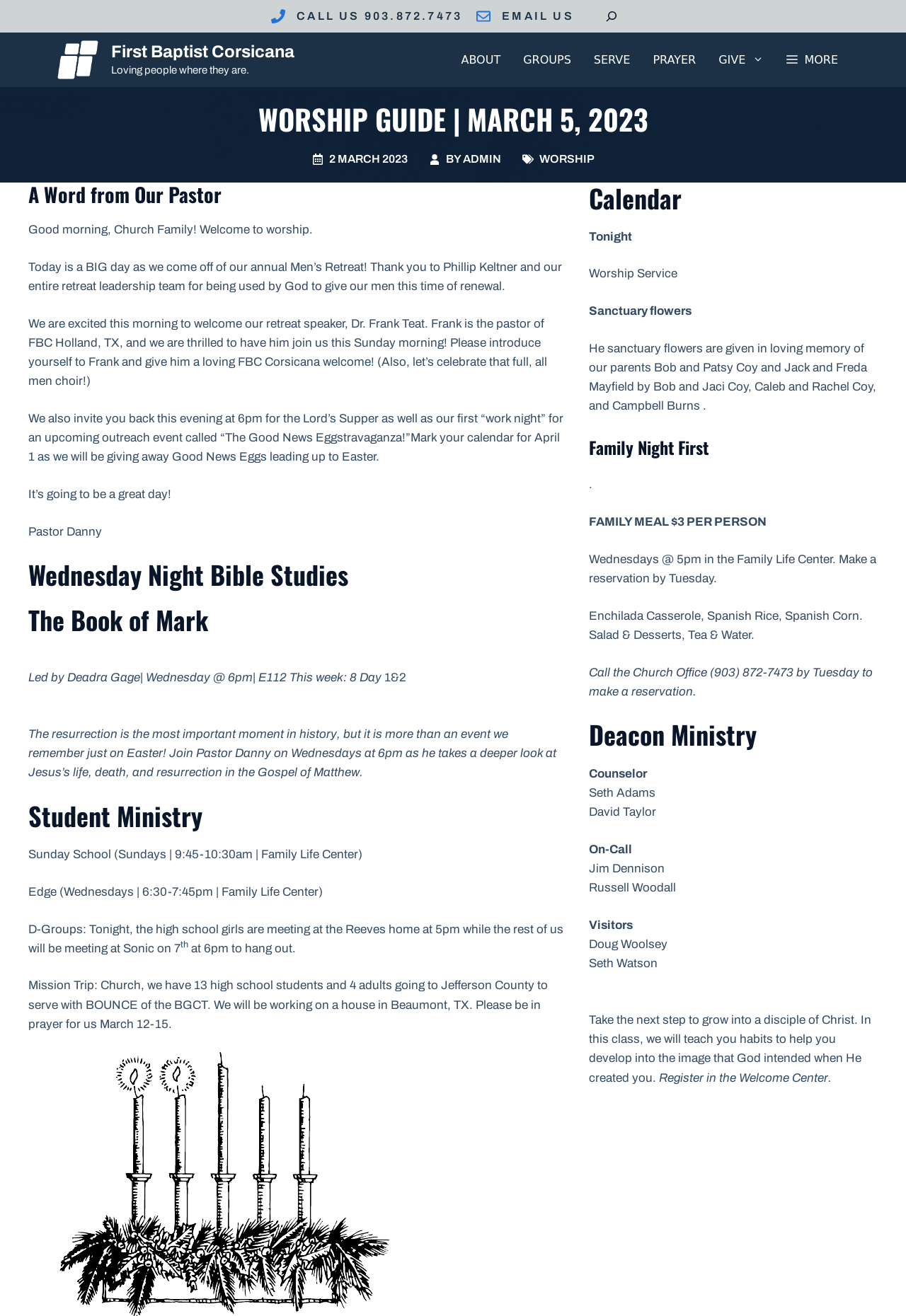Please identify the bounding box coordinates of the area that needs to be clicked to fulfill the following instruction: "Search for something."

[0.649, 0.0, 0.701, 0.025]